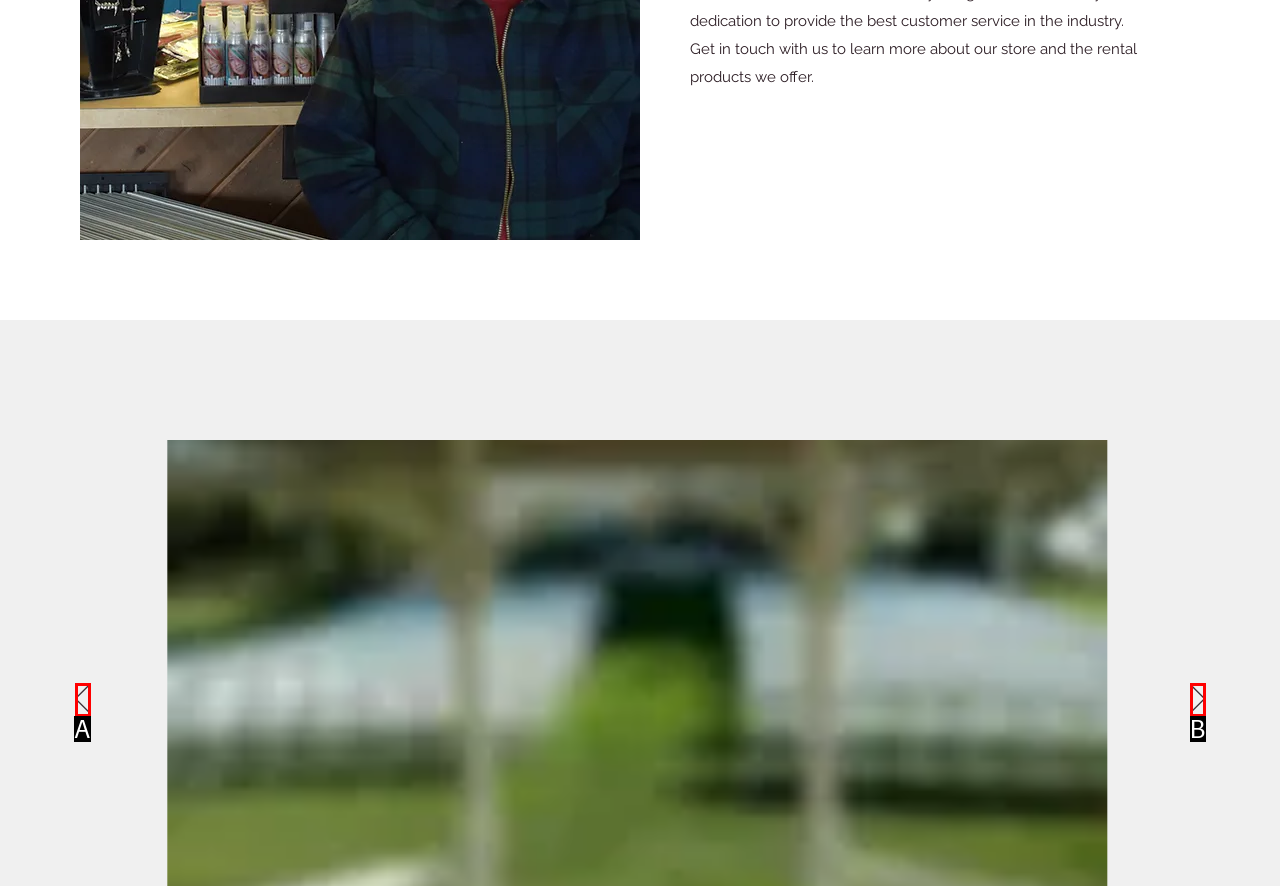Which HTML element fits the description: aria-label="Previous"? Respond with the letter of the appropriate option directly.

A